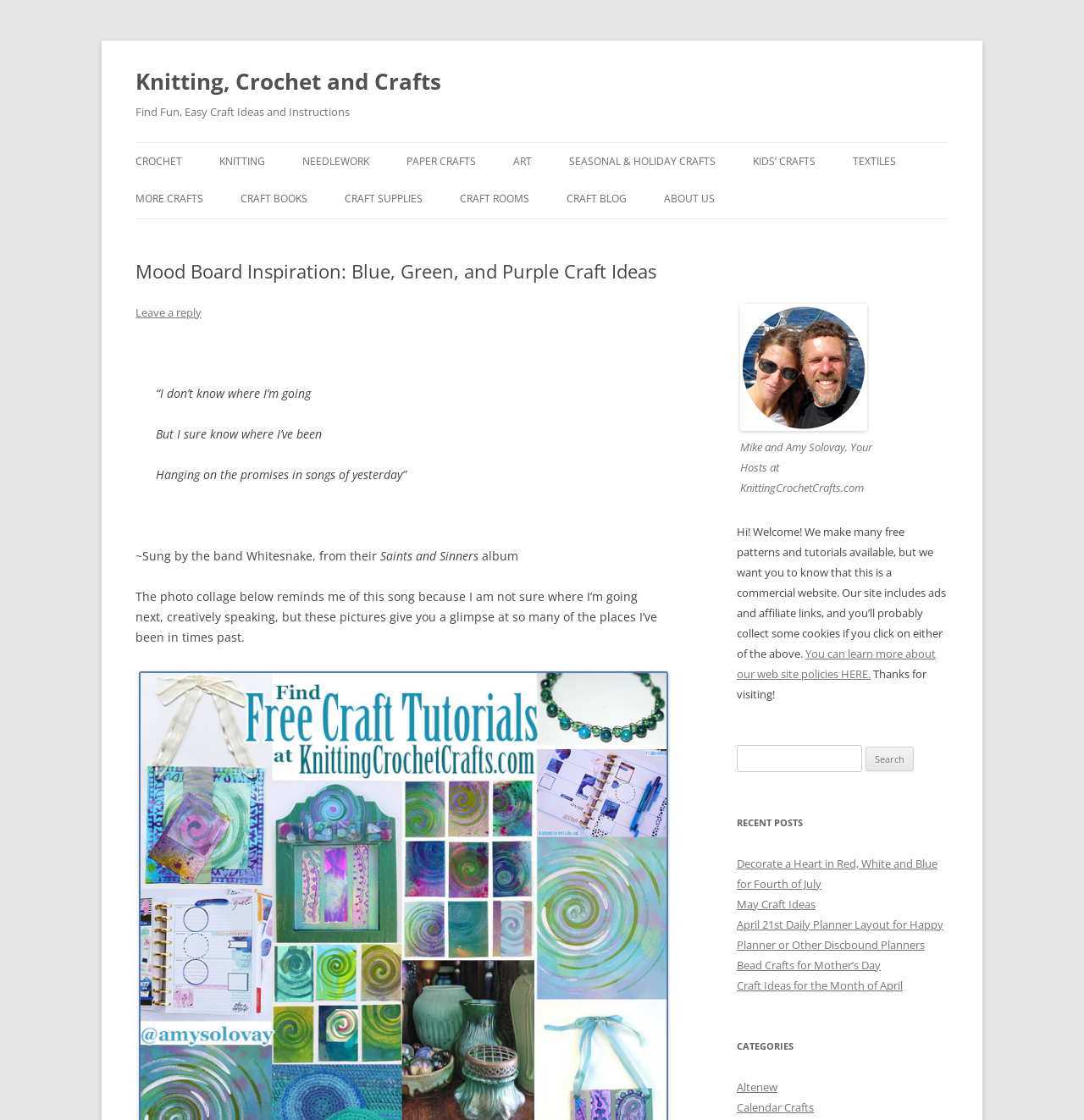Is there a link related to 'BABY' on the webpage?
Please use the image to provide a one-word or short phrase answer.

Yes